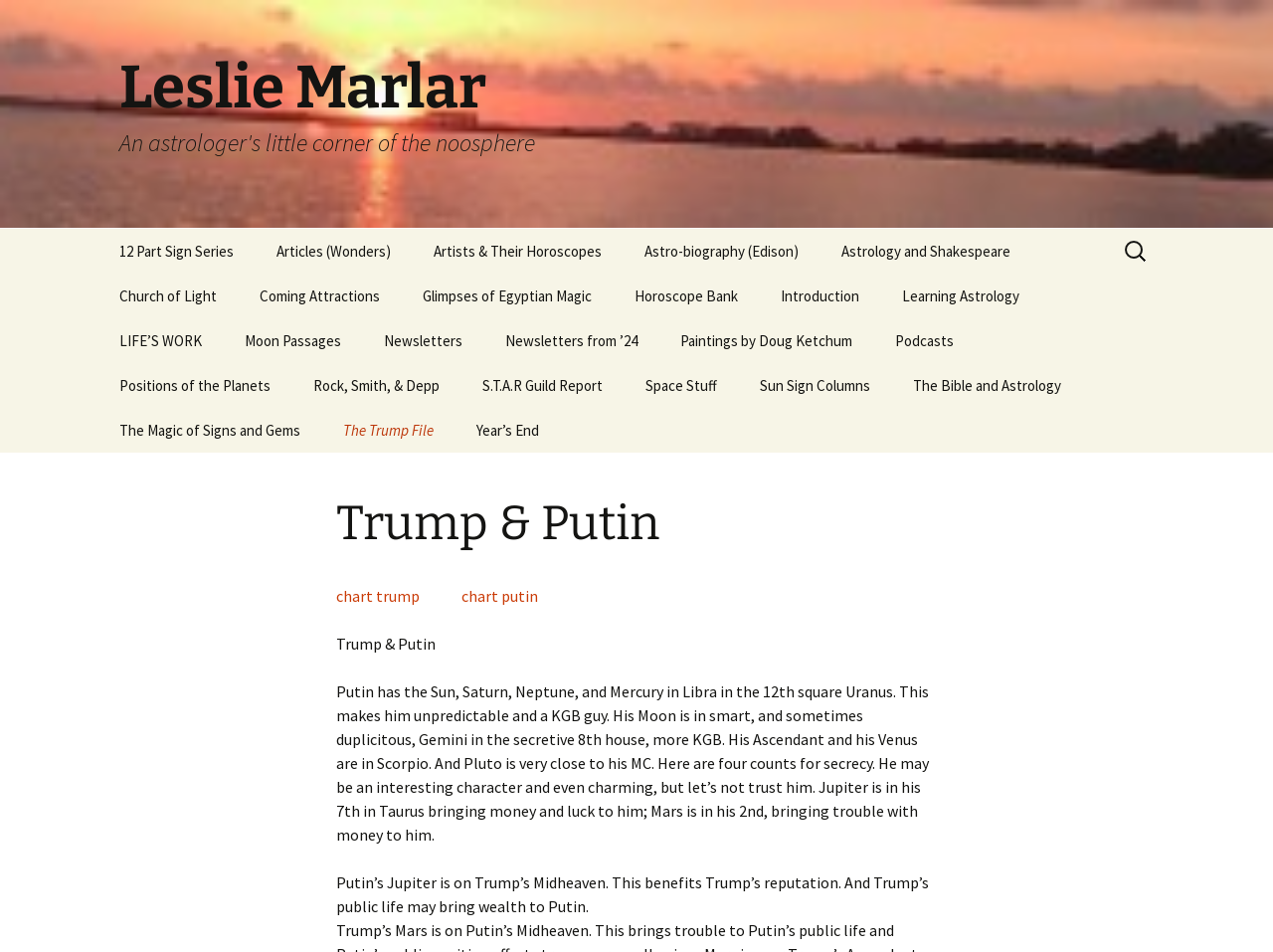Answer the question below in one word or phrase:
Is there a link to a page about Trump and Putin on this webpage?

No